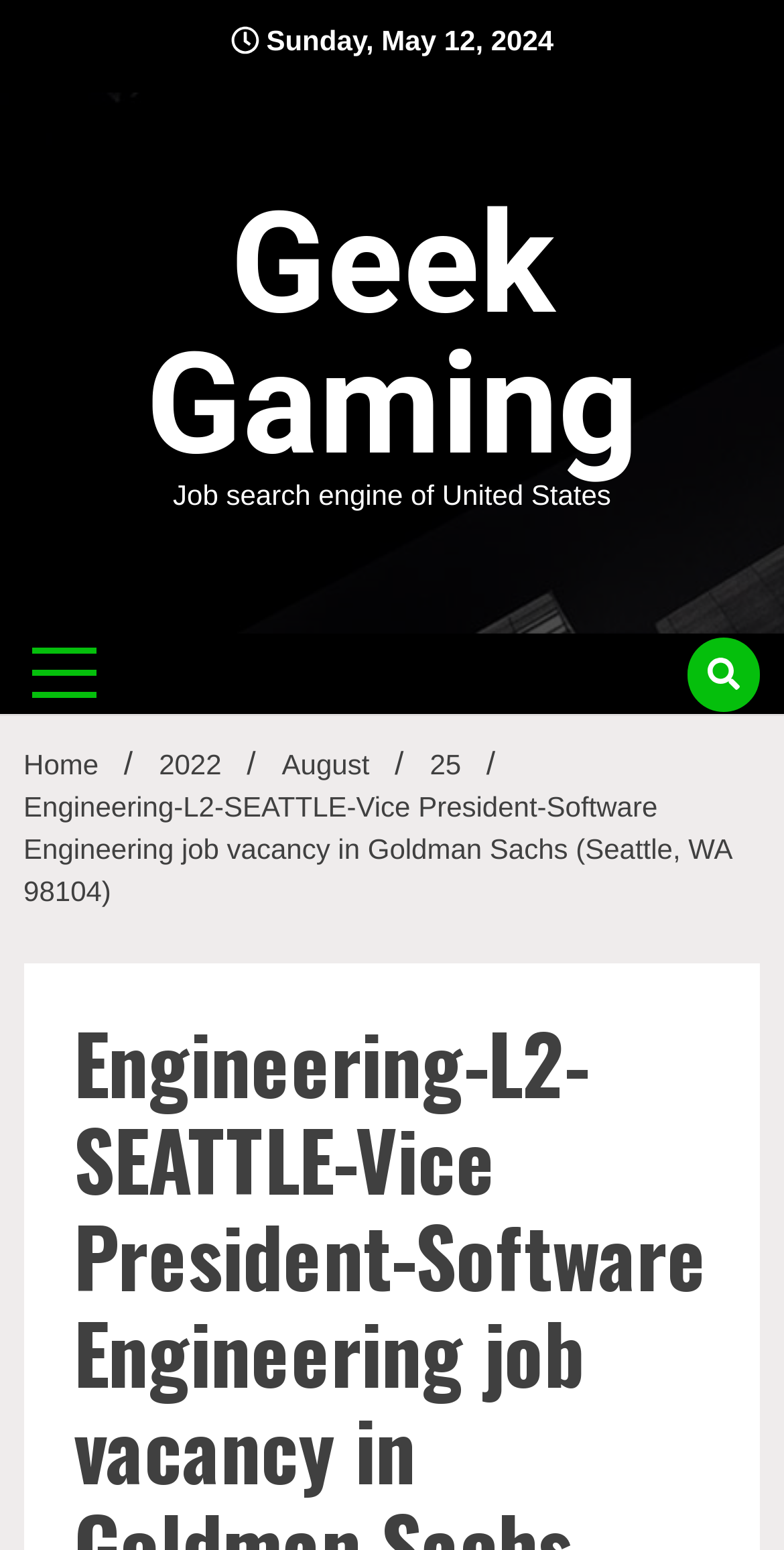Using floating point numbers between 0 and 1, provide the bounding box coordinates in the format (top-left x, top-left y, bottom-right x, bottom-right y). Locate the UI element described here: Home

[0.03, 0.483, 0.126, 0.503]